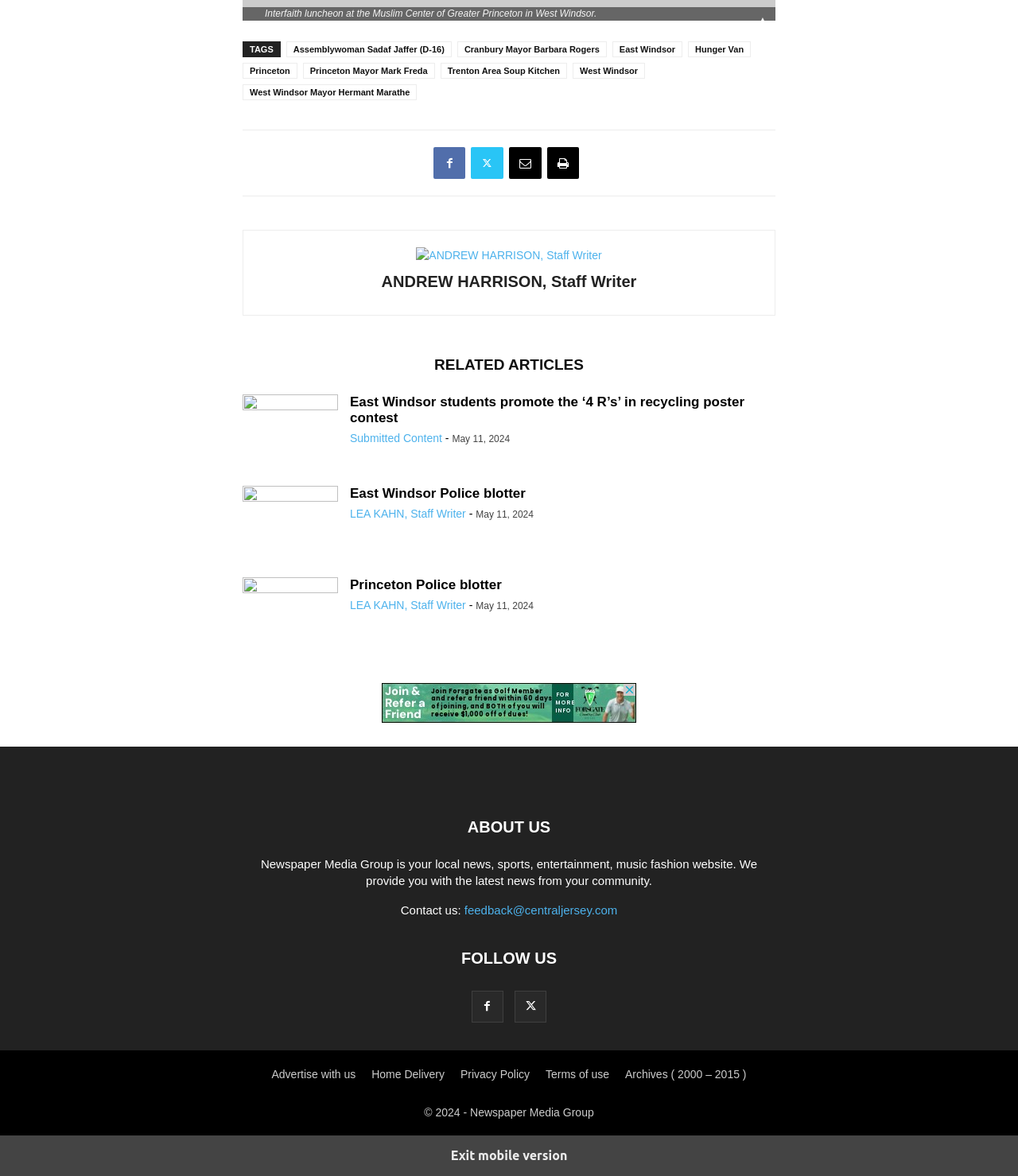Determine the coordinates of the bounding box for the clickable area needed to execute this instruction: "Read the article 'East Windsor students promote the ‘4 R’s’ in recycling poster contest'".

[0.238, 0.335, 0.332, 0.396]